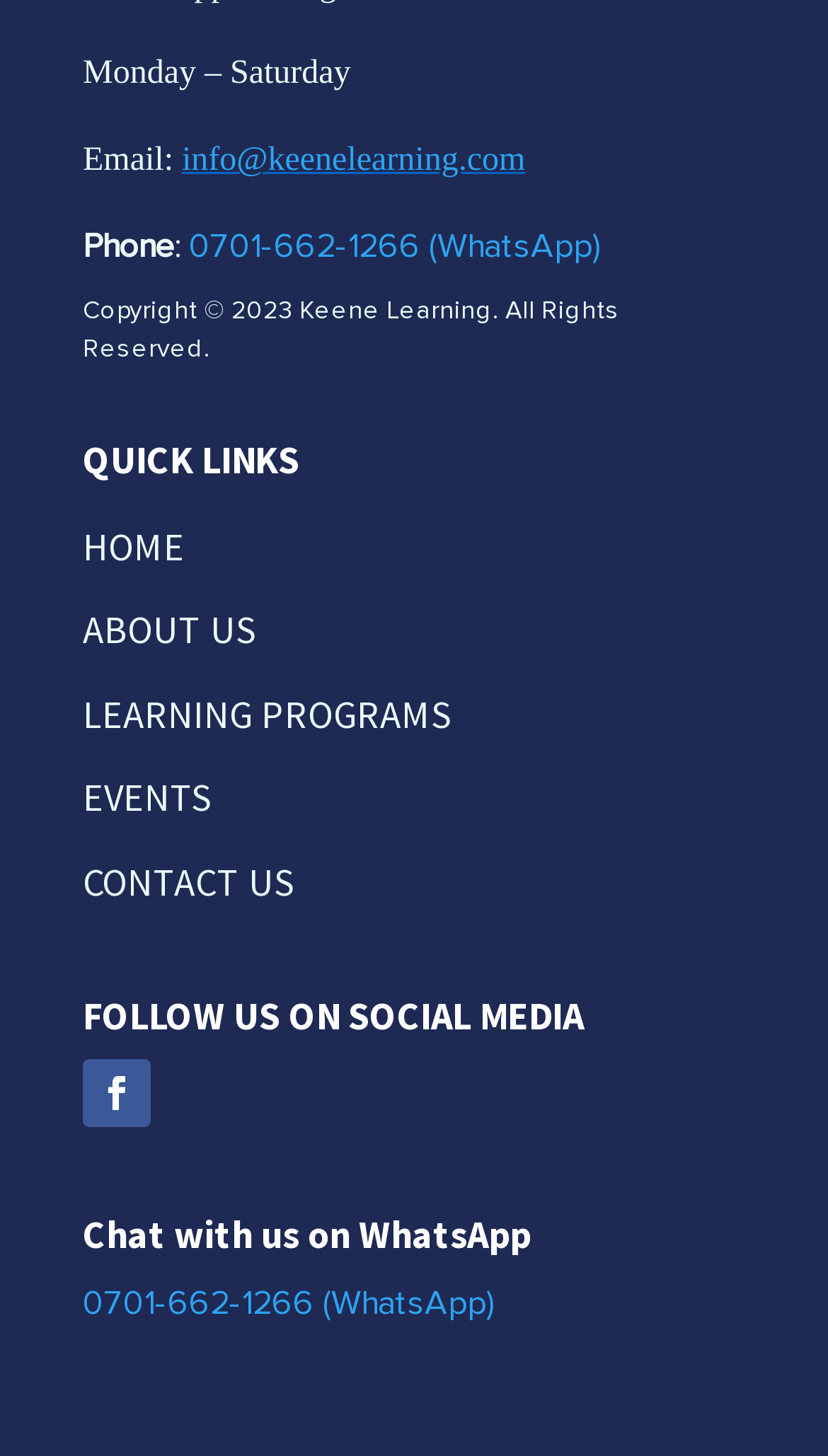Please locate the bounding box coordinates for the element that should be clicked to achieve the following instruction: "Chat with us on WhatsApp". Ensure the coordinates are given as four float numbers between 0 and 1, i.e., [left, top, right, bottom].

[0.1, 0.88, 0.597, 0.91]